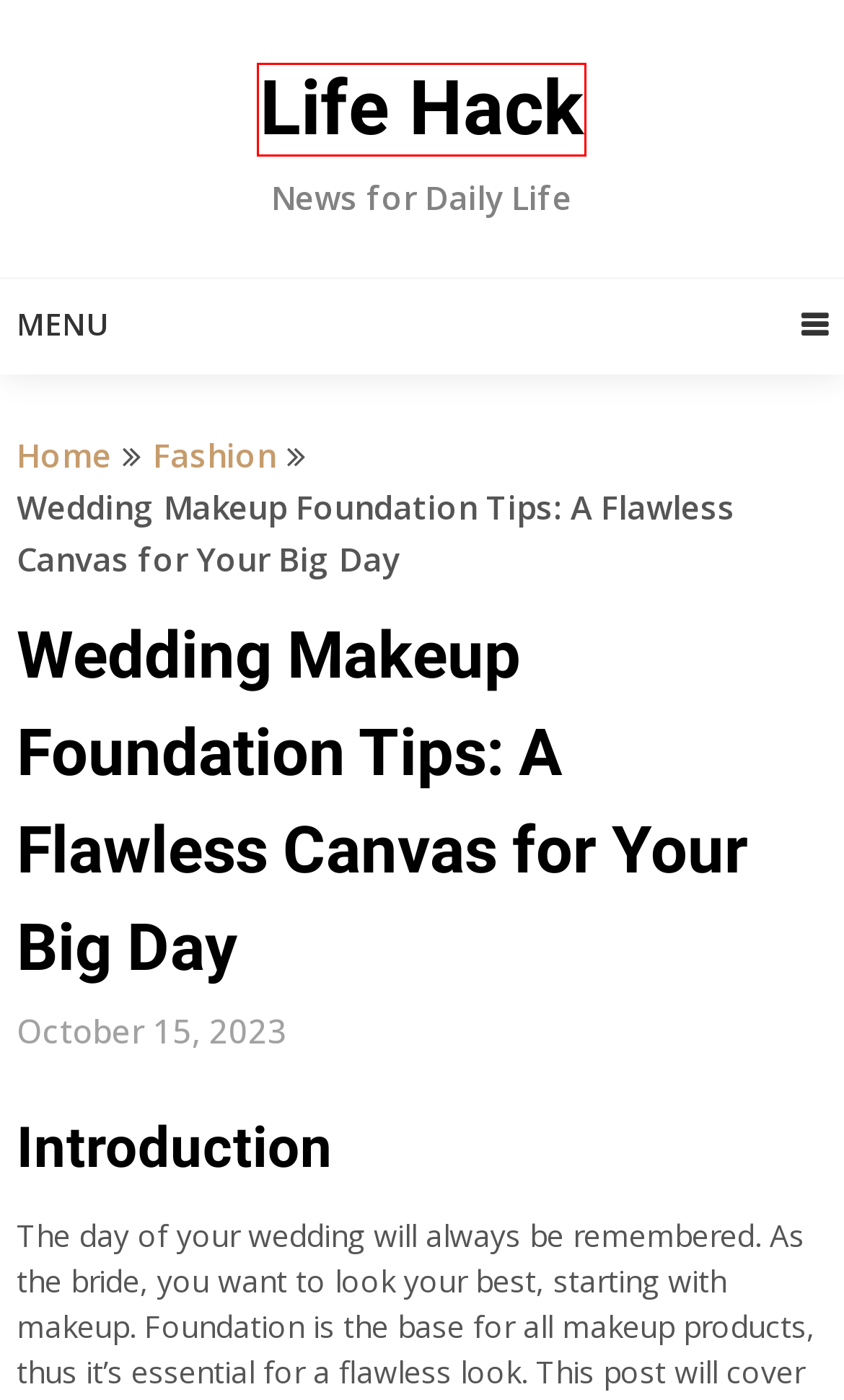Analyze the screenshot of a webpage featuring a red rectangle around an element. Pick the description that best fits the new webpage after interacting with the element inside the red bounding box. Here are the candidates:
A. June, 2023 - Life Hack
B. Life Hack - News for Daily Life
C. March, 2023 - Life Hack
D. November, 2023 - Life Hack
E. April, 2023 - Life Hack
F. February, 2024 - Life Hack
G. August, 2022 - Life Hack
H. Cookies Hoodies: Where Comfort Meets Trendsetting Style - Life Hack

B